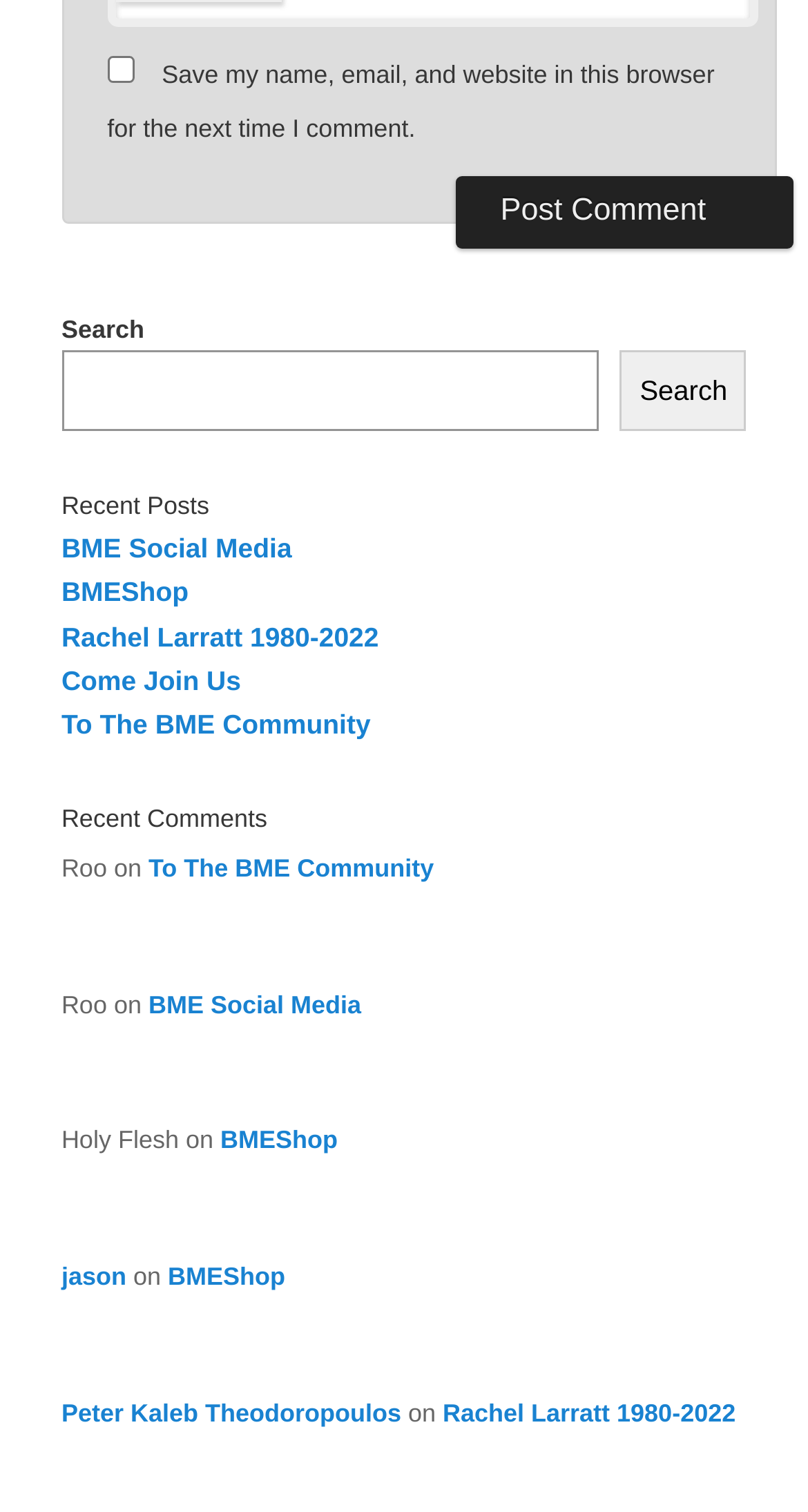What type of content is displayed in the articles?
With the help of the image, please provide a detailed response to the question.

The articles on the webpage contain comments from users, along with links to their profiles or other related content. This suggests that the articles are displaying comments or discussions from the website's community.